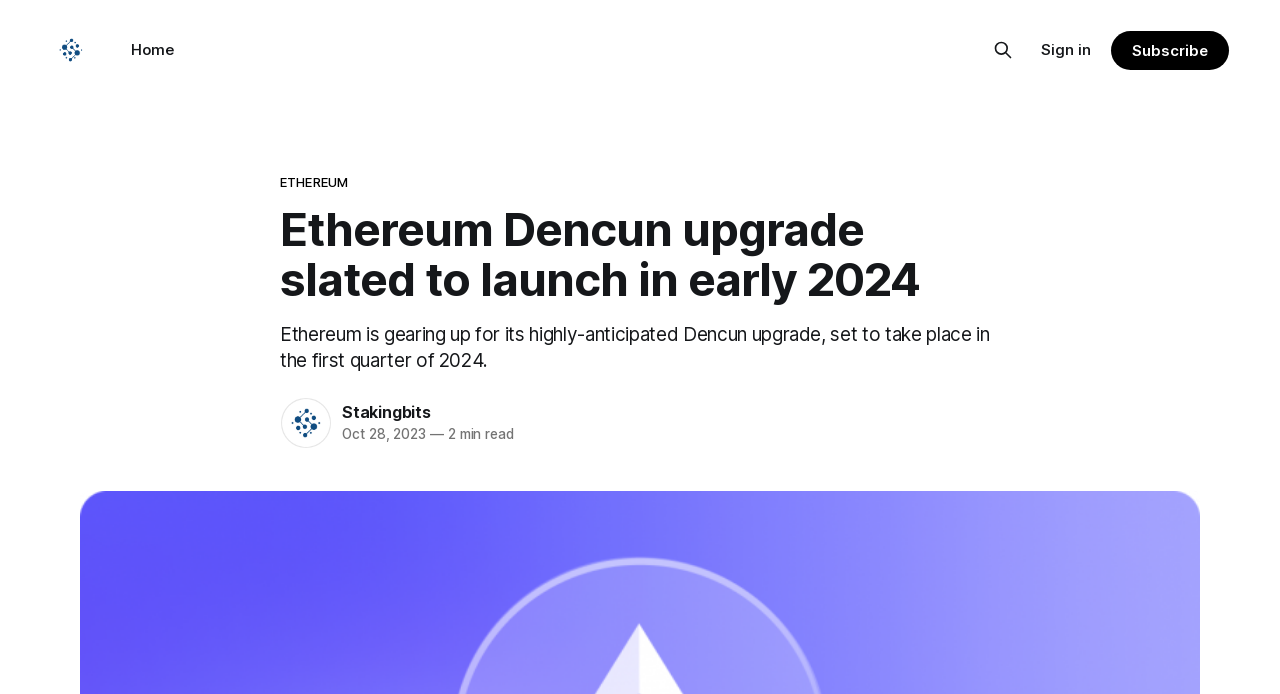Please find the bounding box for the UI element described by: "alt="Stakingbits"".

[0.04, 0.043, 0.071, 0.101]